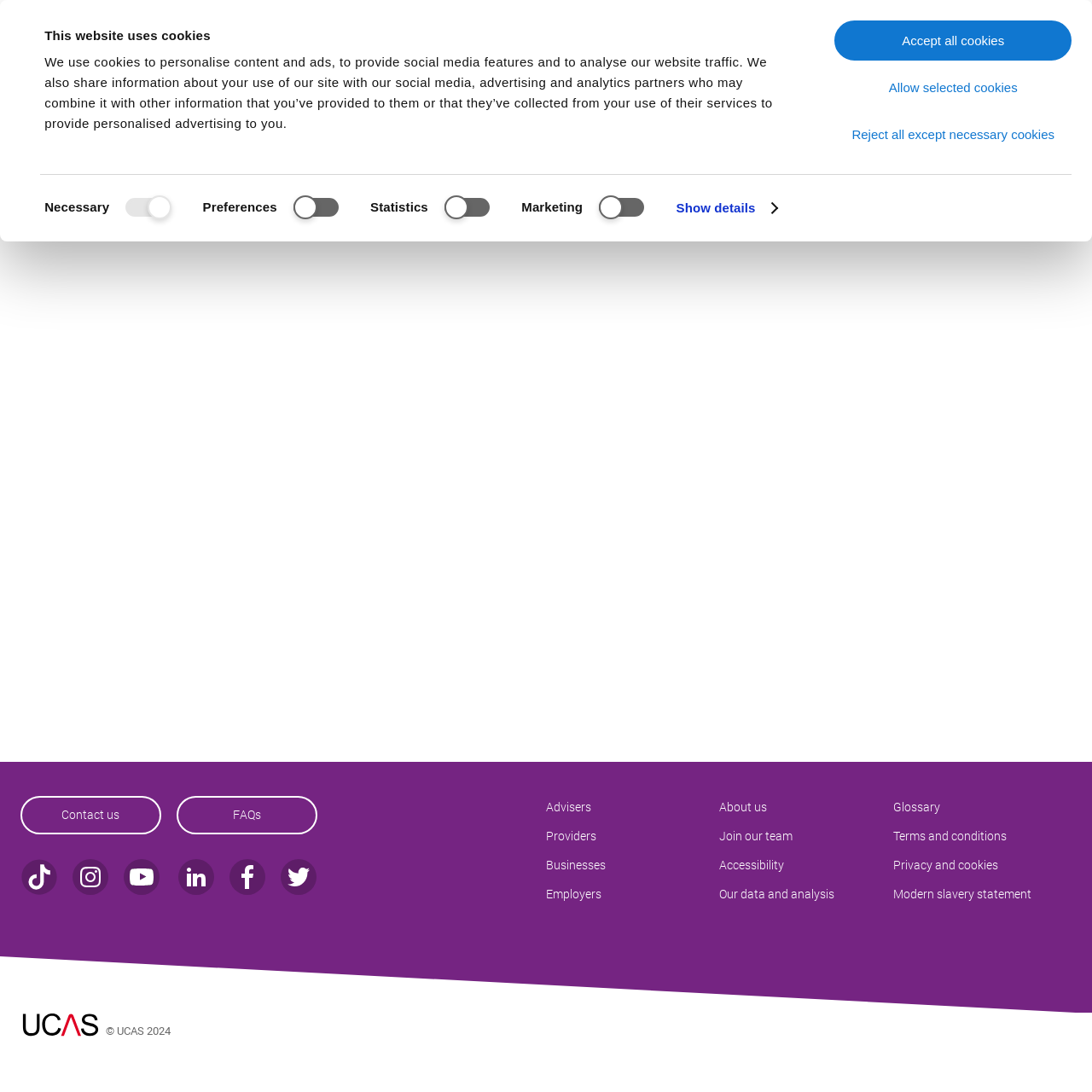Provide the bounding box for the UI element matching this description: "CareersHelp with finding a job".

[0.771, 0.021, 0.853, 0.04]